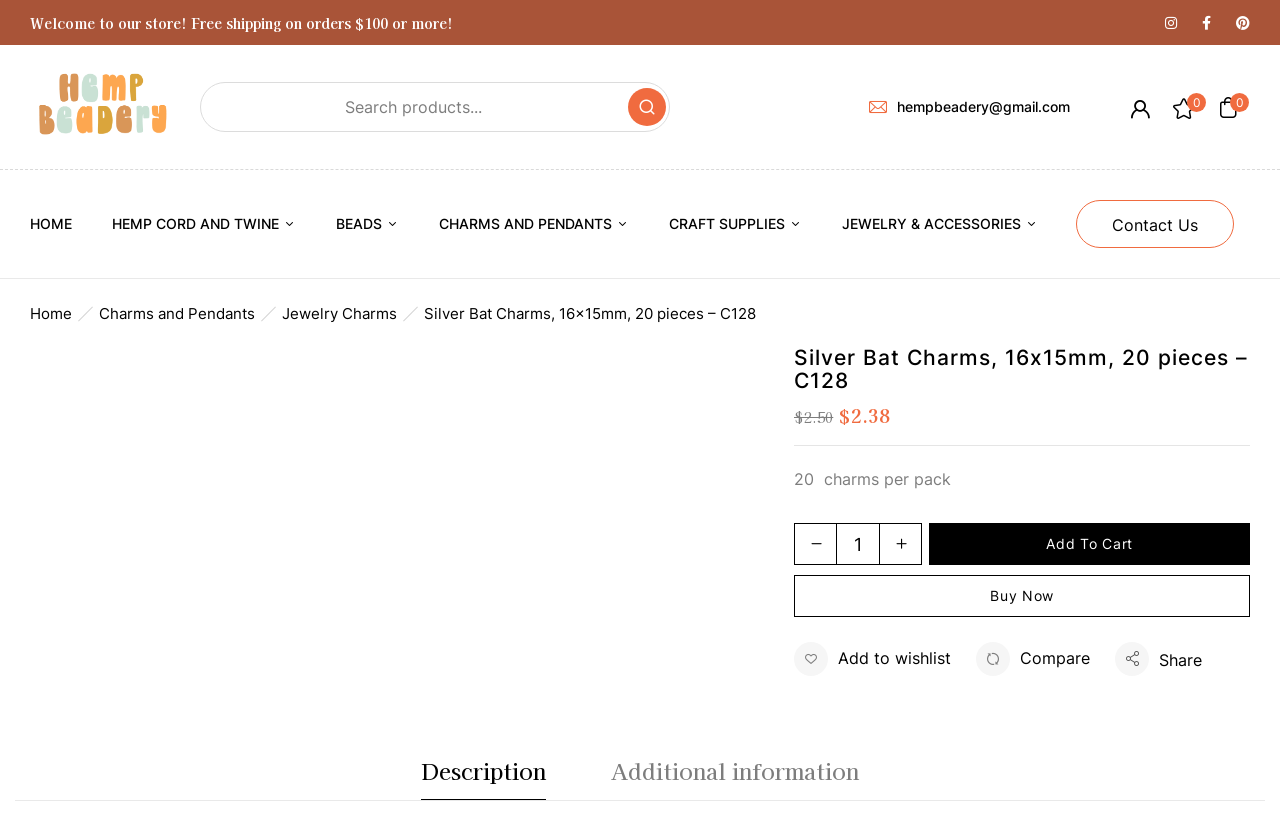What are the available actions for the product?
Please ensure your answer to the question is detailed and covers all necessary aspects.

The available actions for the product can be found in the product description section, where there are buttons for 'Add to Cart', 'Buy Now', 'Add to wishlist', and 'Compare'.